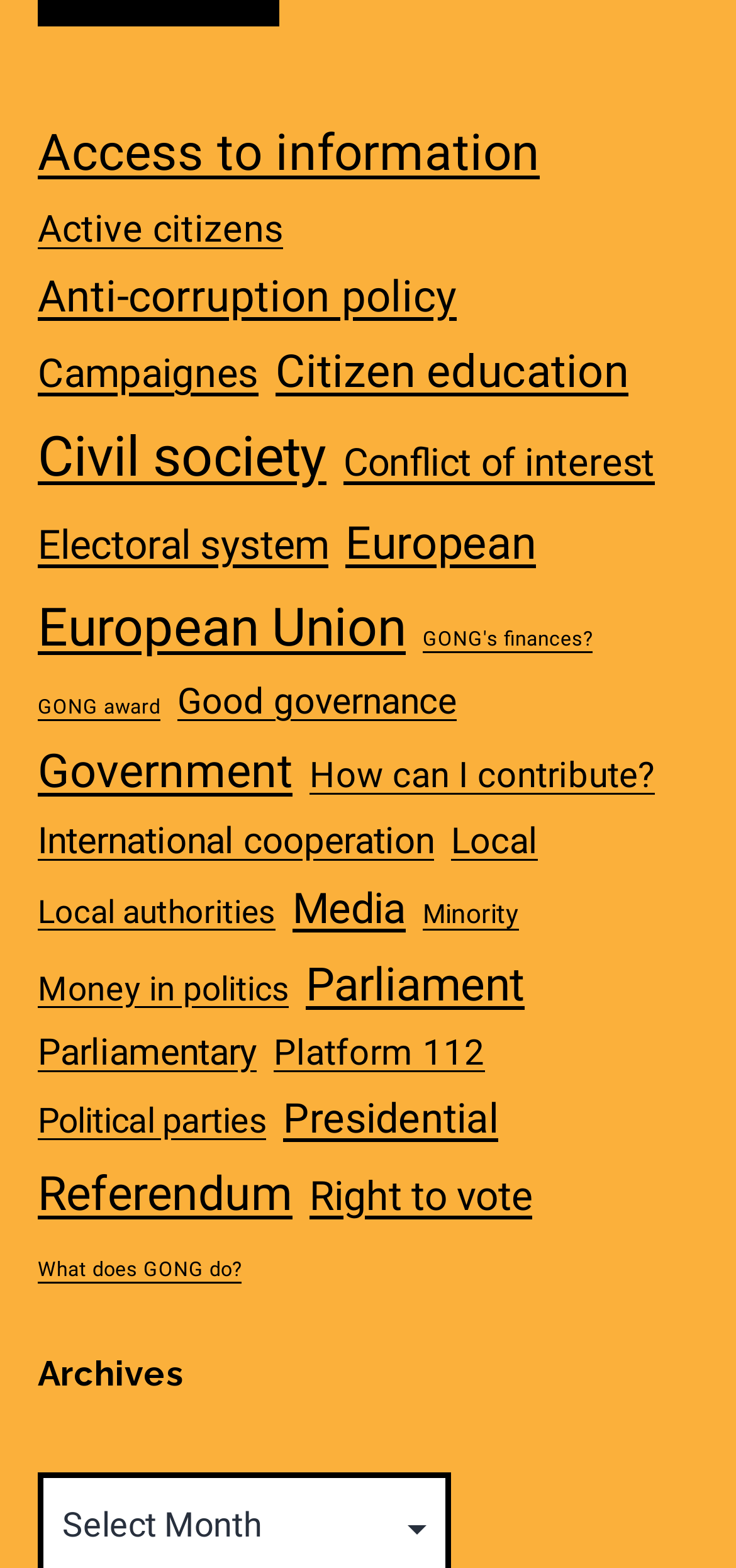Determine the bounding box coordinates of the clickable region to carry out the instruction: "Explore European Union related topics".

[0.051, 0.371, 0.551, 0.429]